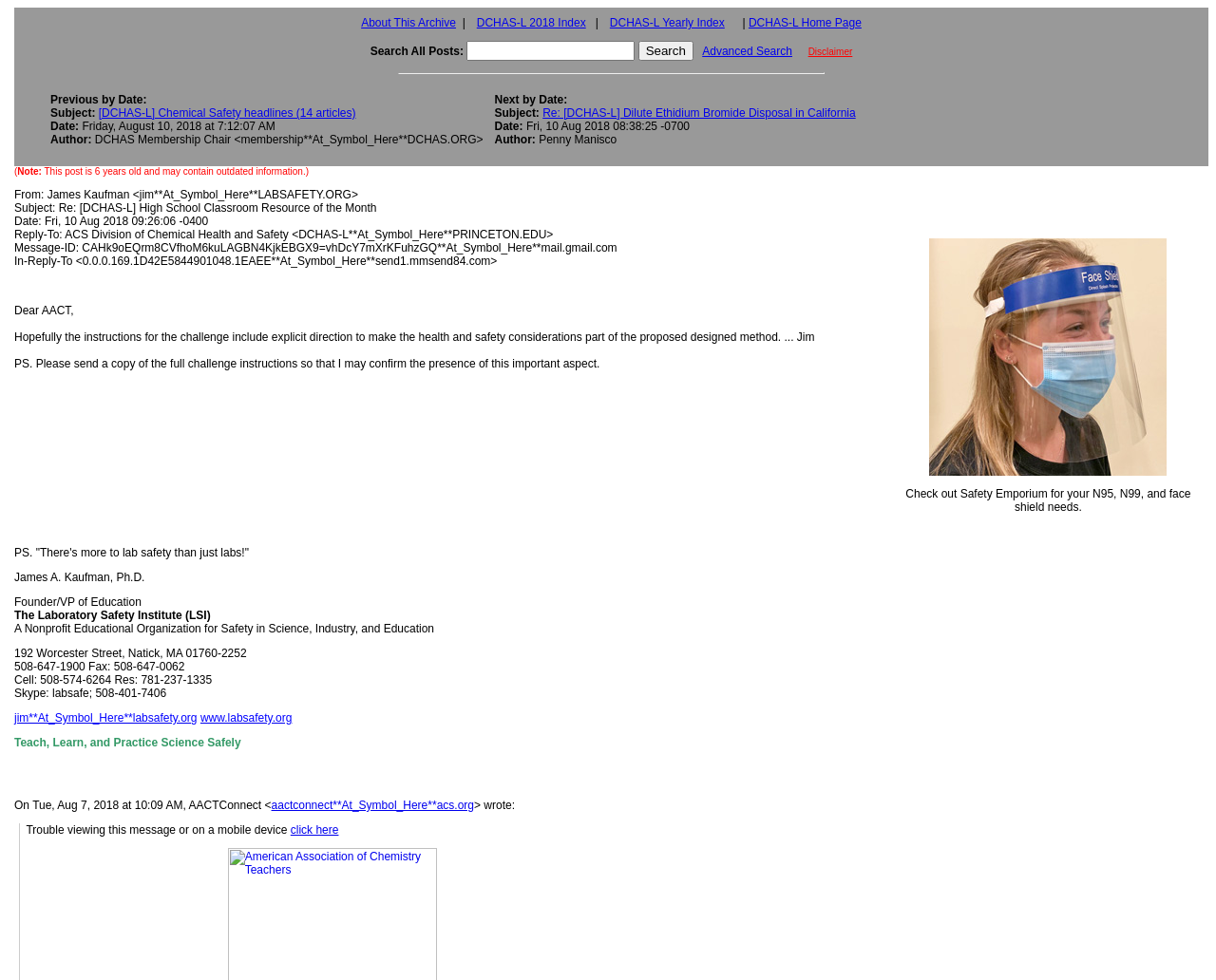Locate the bounding box coordinates of the clickable element to fulfill the following instruction: "View previous post by date". Provide the coordinates as four float numbers between 0 and 1 in the format [left, top, right, bottom].

[0.038, 0.09, 0.401, 0.154]